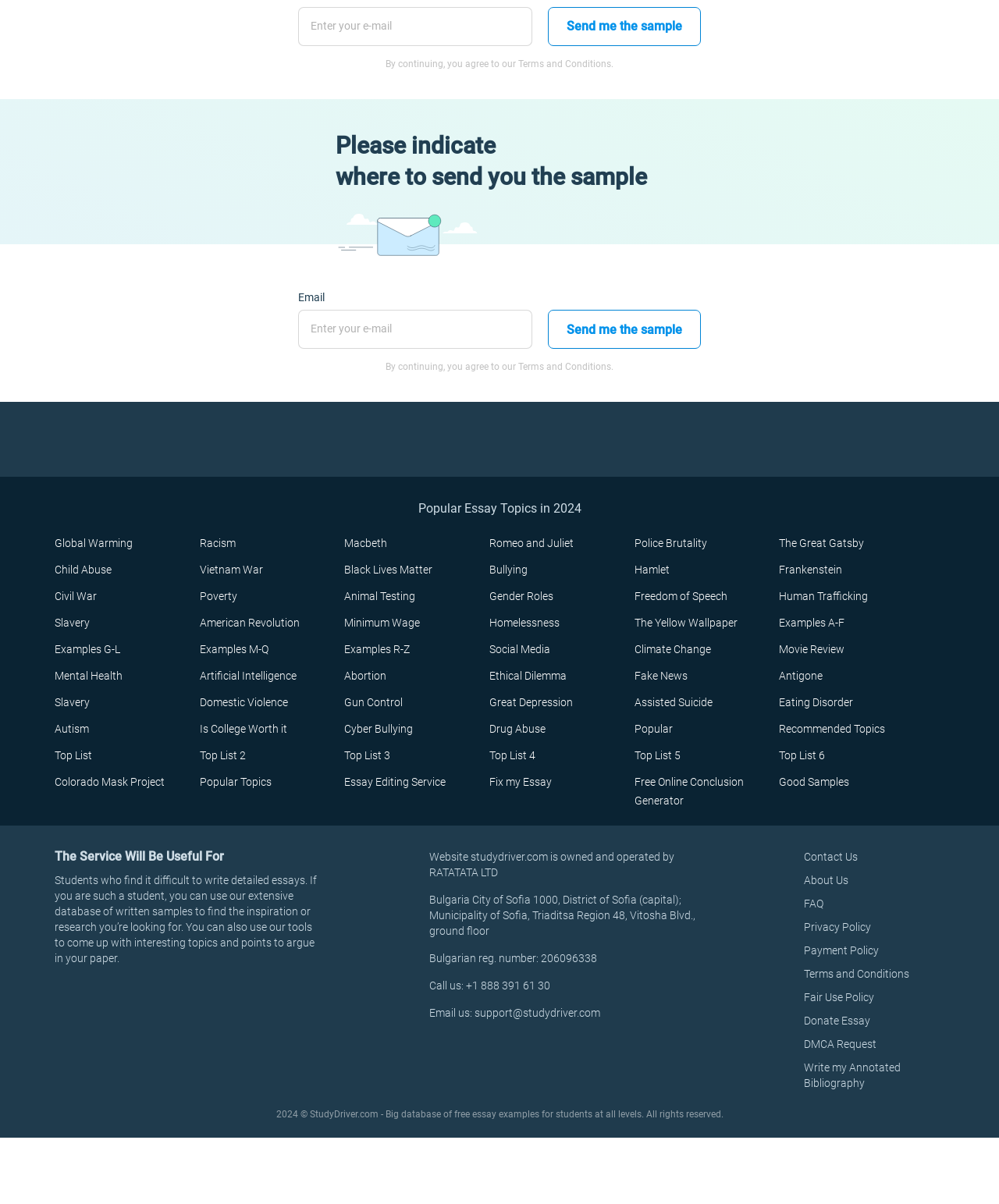Point out the bounding box coordinates of the section to click in order to follow this instruction: "Read the article 'Power, secrecy, and the politics of hypocrisy'".

None